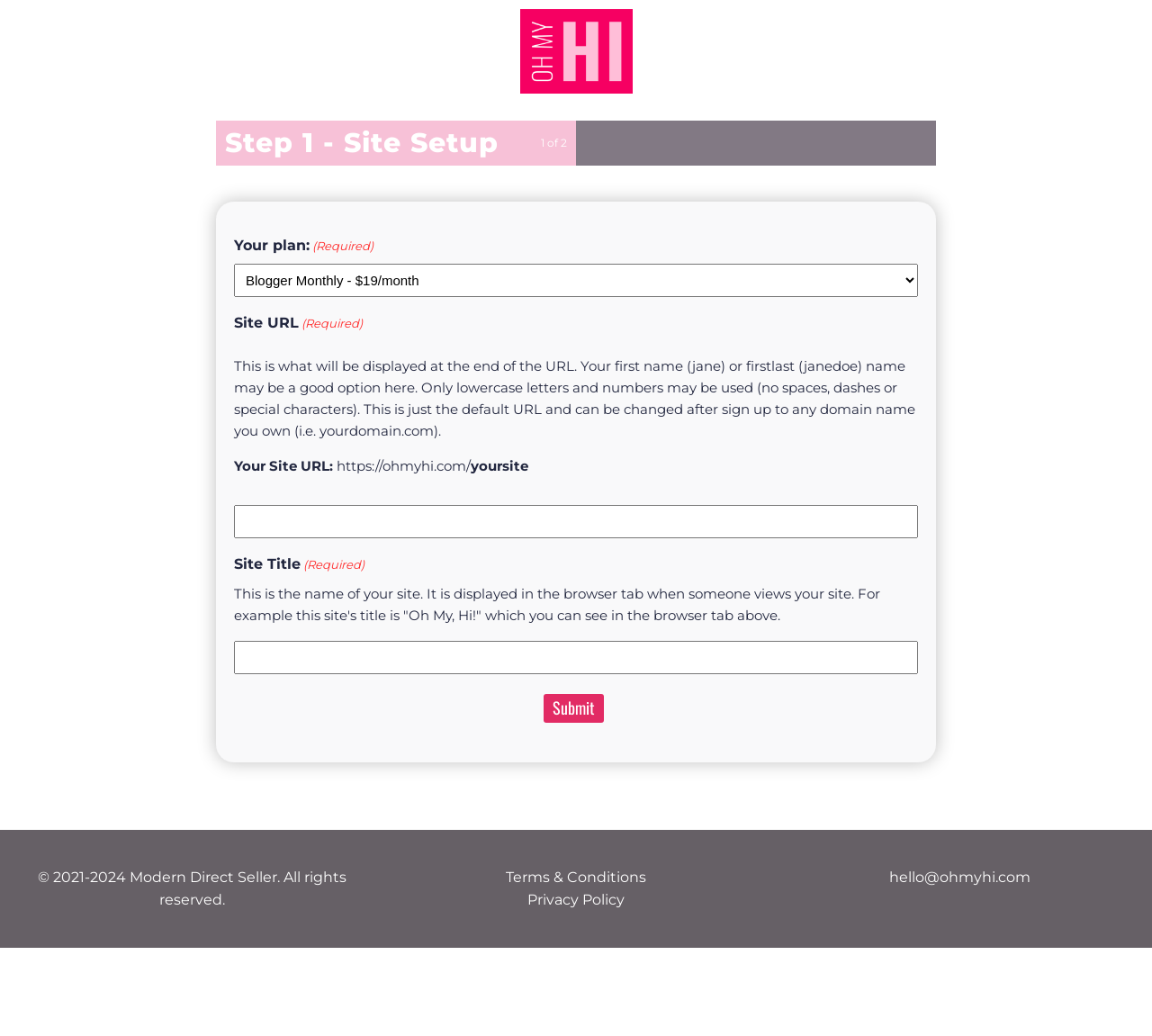Given the content of the image, can you provide a detailed answer to the question?
What is the default URL format for a site?

The static text 'https://ohmyhi.com/' and 'yoursite' are displayed next to the 'Your Site URL:' field, indicating that the default URL format for a site is 'https://ohmyhi.com/yoursite'.